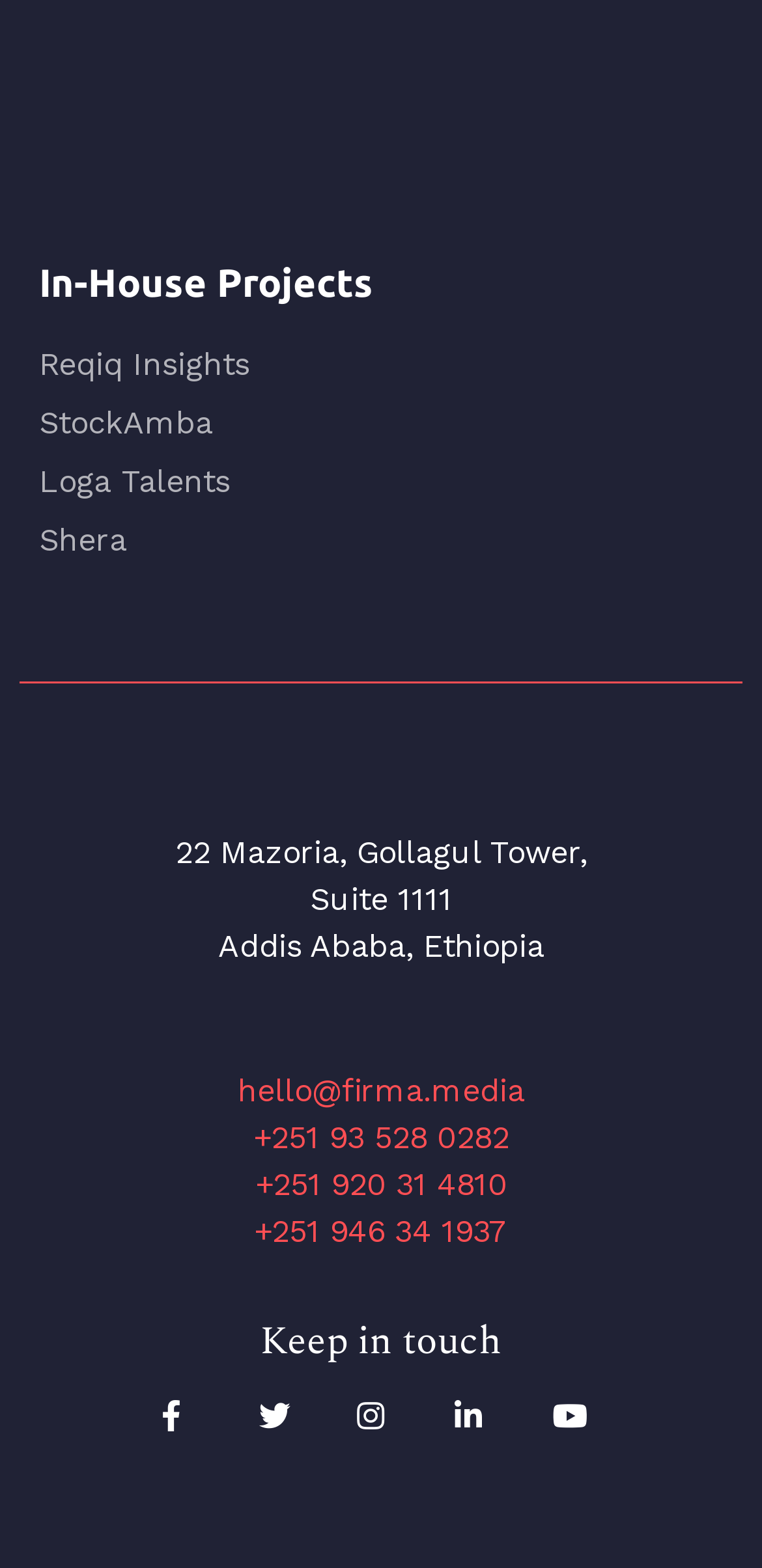Determine the bounding box coordinates of the element's region needed to click to follow the instruction: "Check Reqiq Insights". Provide these coordinates as four float numbers between 0 and 1, formatted as [left, top, right, bottom].

[0.051, 0.218, 0.949, 0.248]